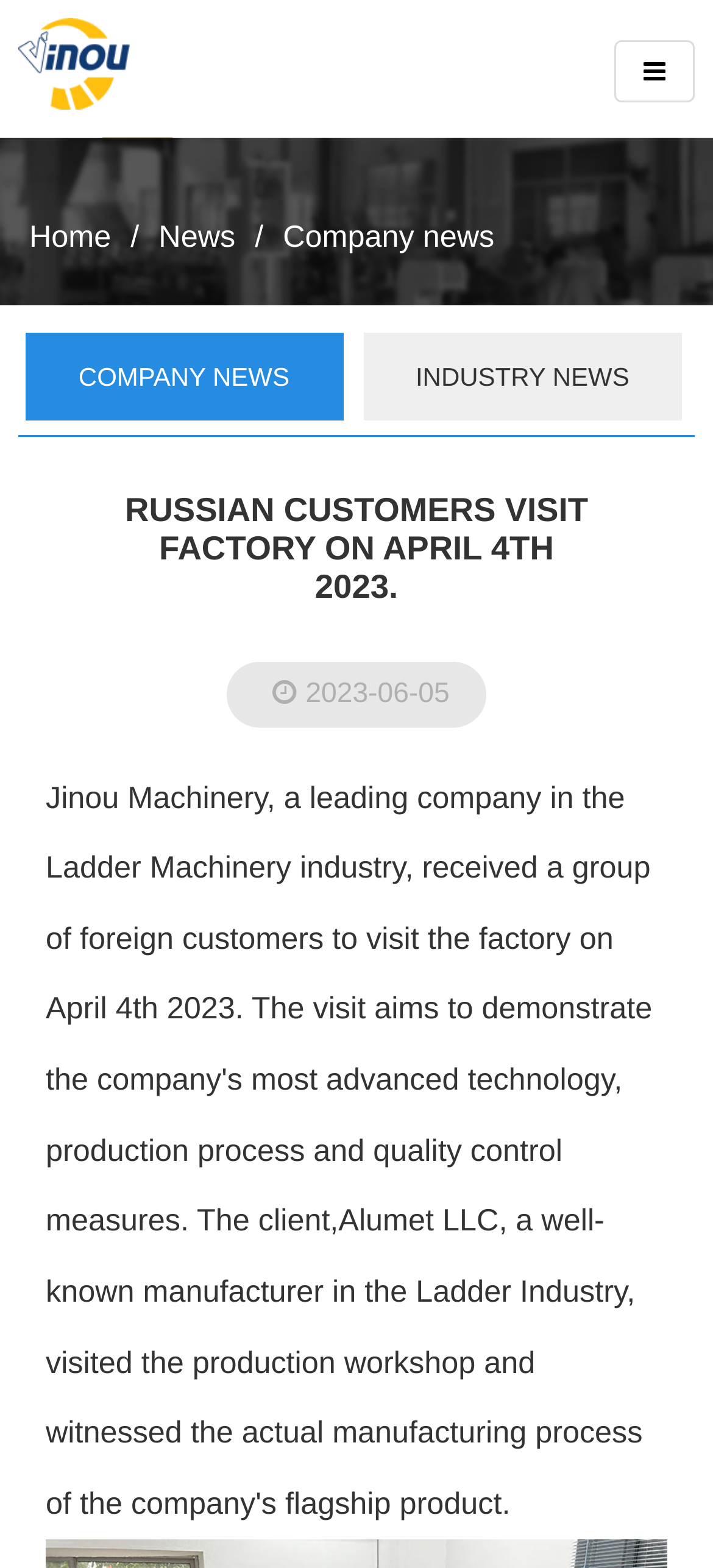What is the date of the news?
Refer to the image and give a detailed answer to the query.

I found the date of the news by looking at the static text element with the content '2023-06-05' located at the bottom of the page.